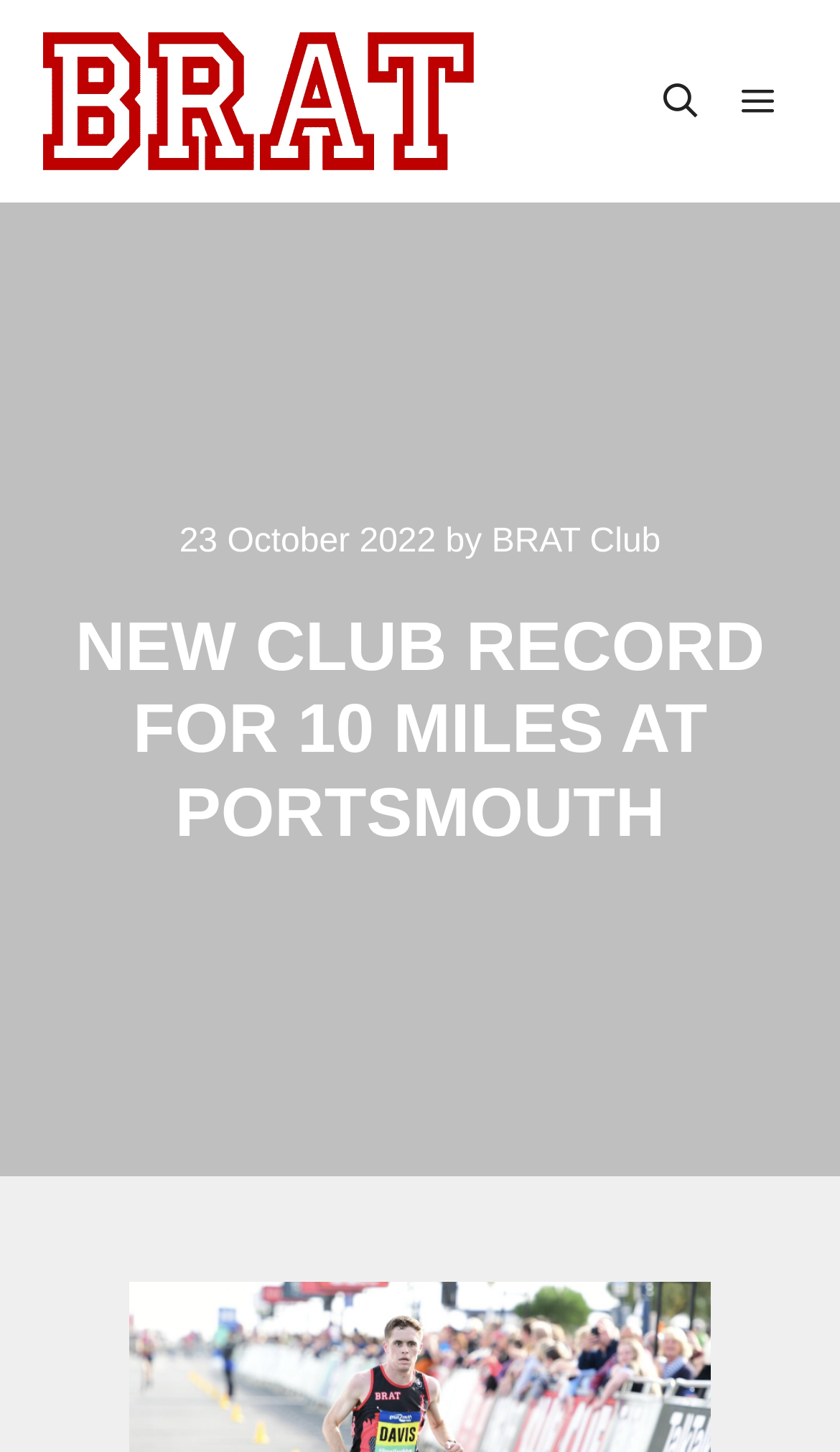Based on the element description, predict the bounding box coordinates (top-left x, top-left y, bottom-right x, bottom-right y) for the UI element in the screenshot: title="BRAT Club"

[0.051, 0.0, 0.564, 0.139]